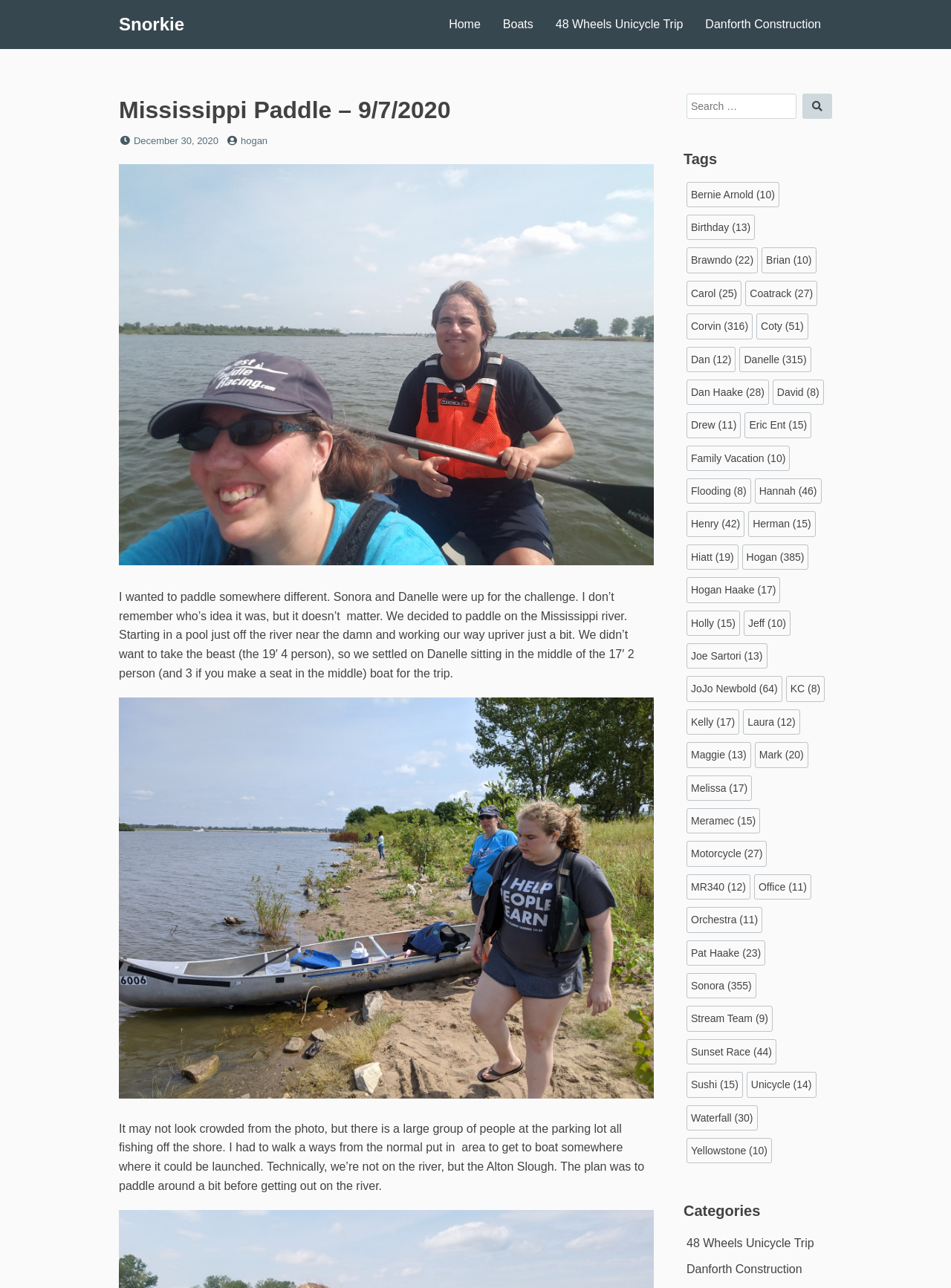Please identify the bounding box coordinates of the clickable region that I should interact with to perform the following instruction: "Click on the 'Hogan' link". The coordinates should be expressed as four float numbers between 0 and 1, i.e., [left, top, right, bottom].

[0.253, 0.105, 0.281, 0.114]